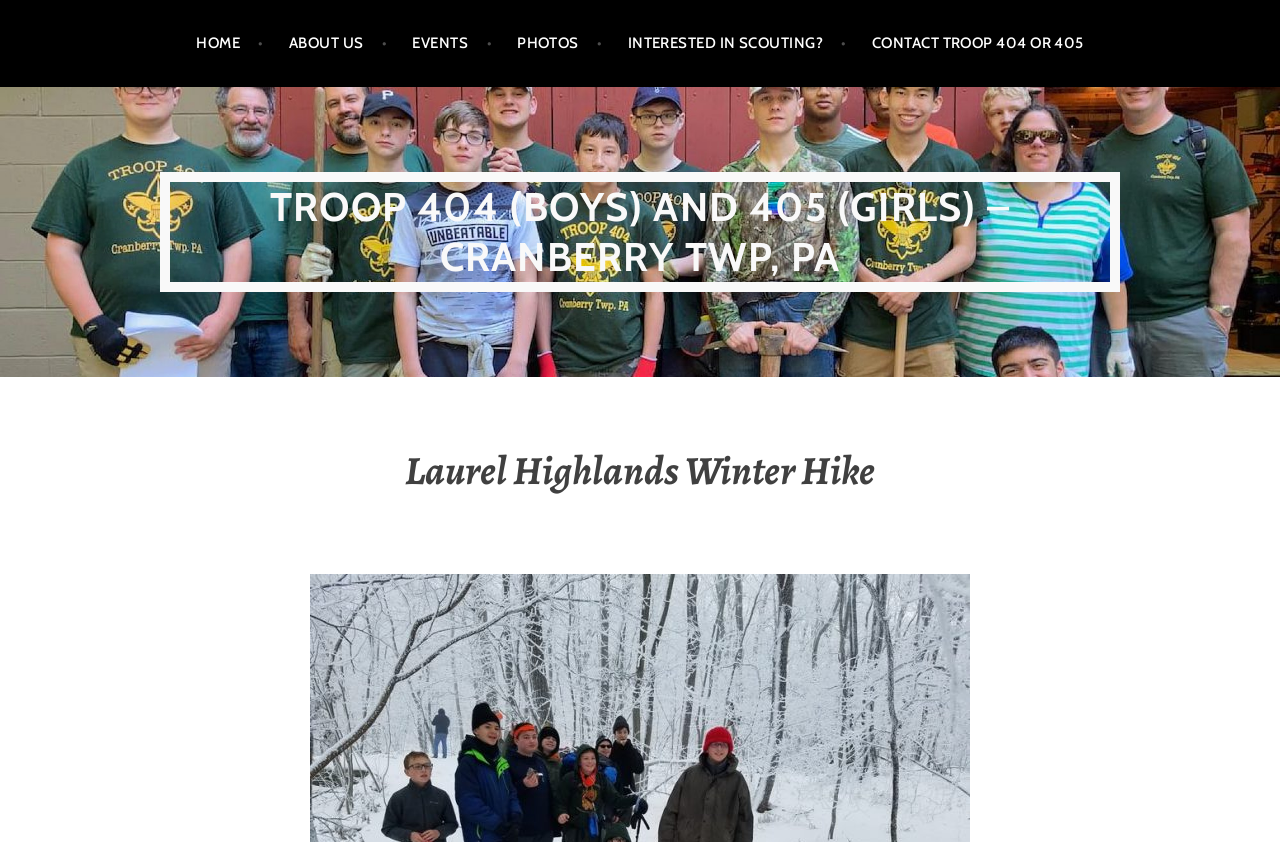What type of groups are Troop 404 and 405? Refer to the image and provide a one-word or short phrase answer.

Scout groups